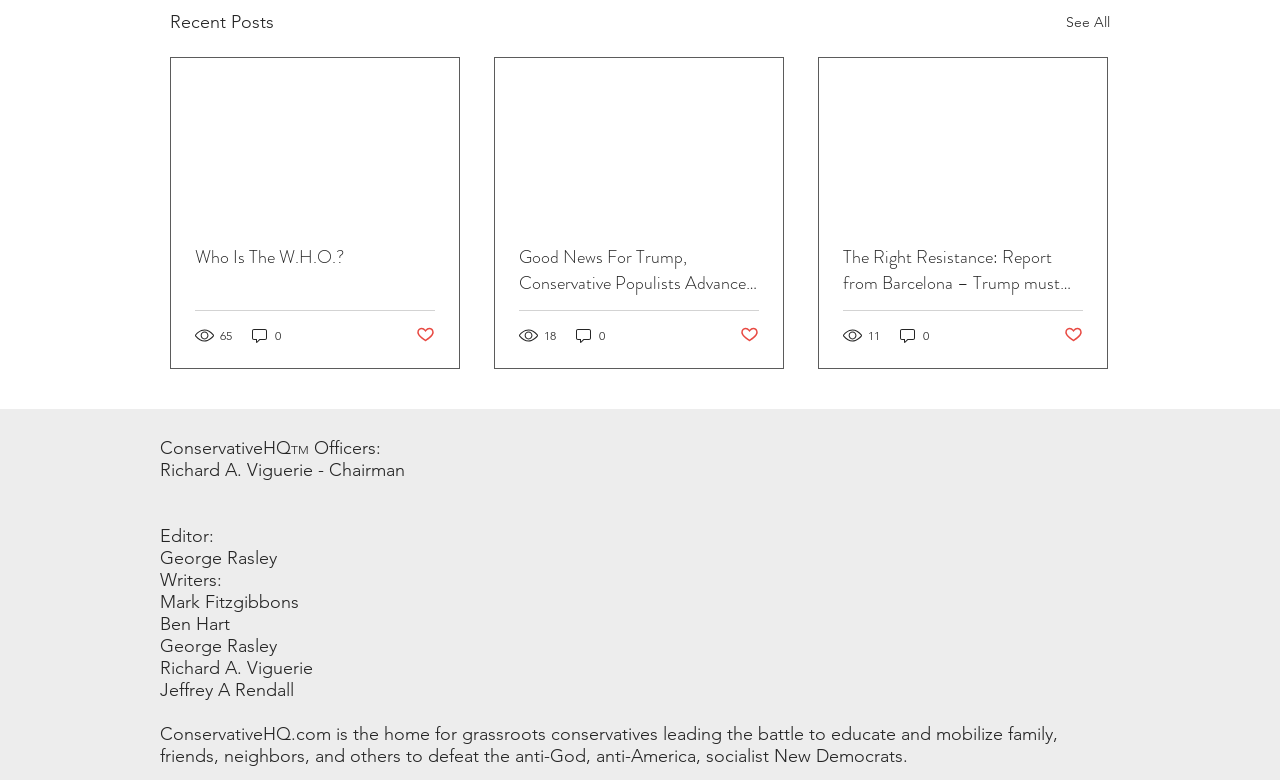Determine the bounding box coordinates of the region that needs to be clicked to achieve the task: "Like the post 'Good News For Trump, Conservative Populists Advance Across Europe'".

[0.578, 0.416, 0.593, 0.443]